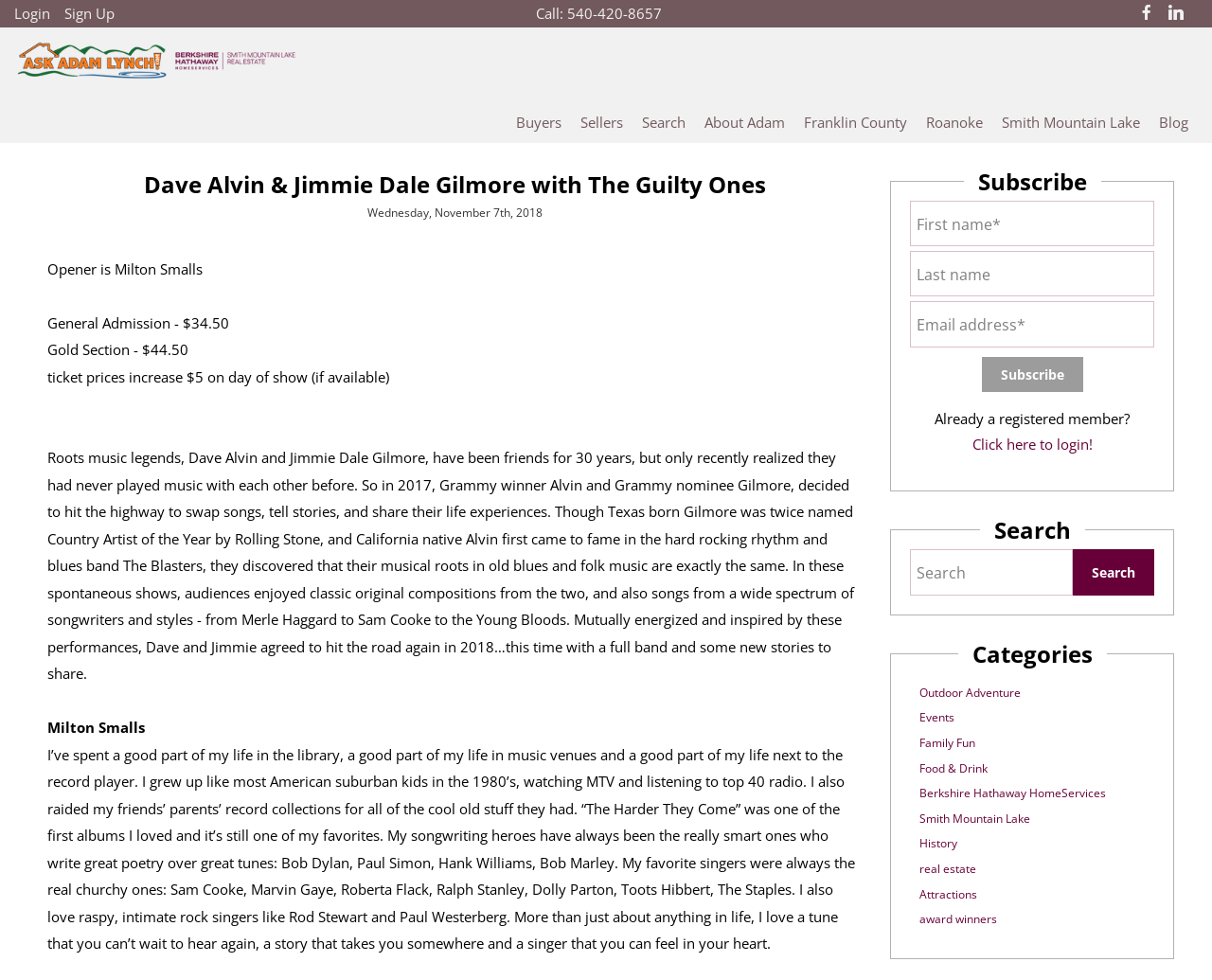Determine the bounding box coordinates of the clickable element necessary to fulfill the instruction: "Subscribe with your email". Provide the coordinates as four float numbers within the 0 to 1 range, i.e., [left, top, right, bottom].

[0.751, 0.308, 0.952, 0.354]